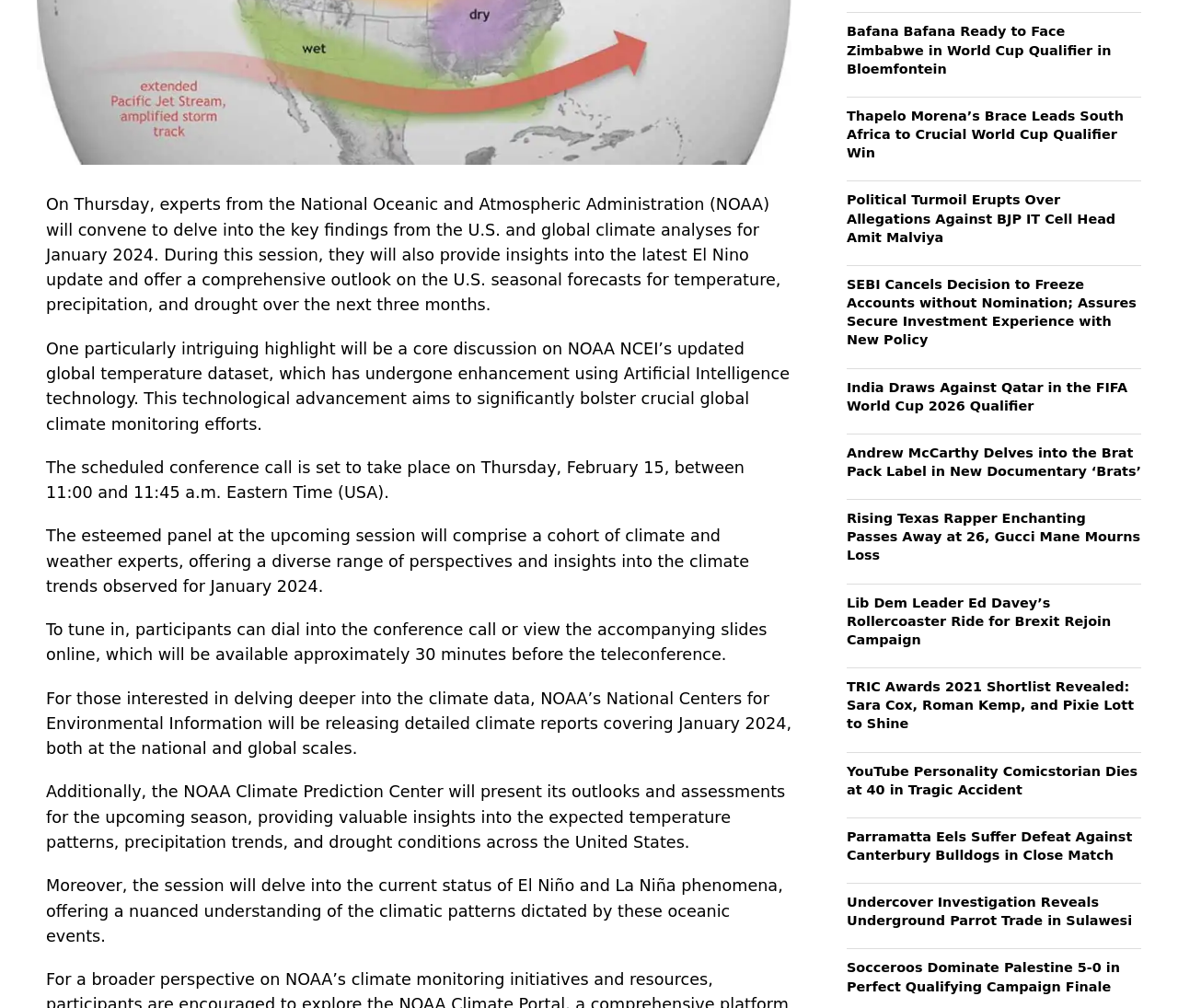Based on the element description Climate Prediction Center, identify the bounding box coordinates for the UI element. The coordinates should be in the format (top-left x, top-left y, bottom-right x, bottom-right y) and within the 0 to 1 range.

[0.2, 0.777, 0.376, 0.795]